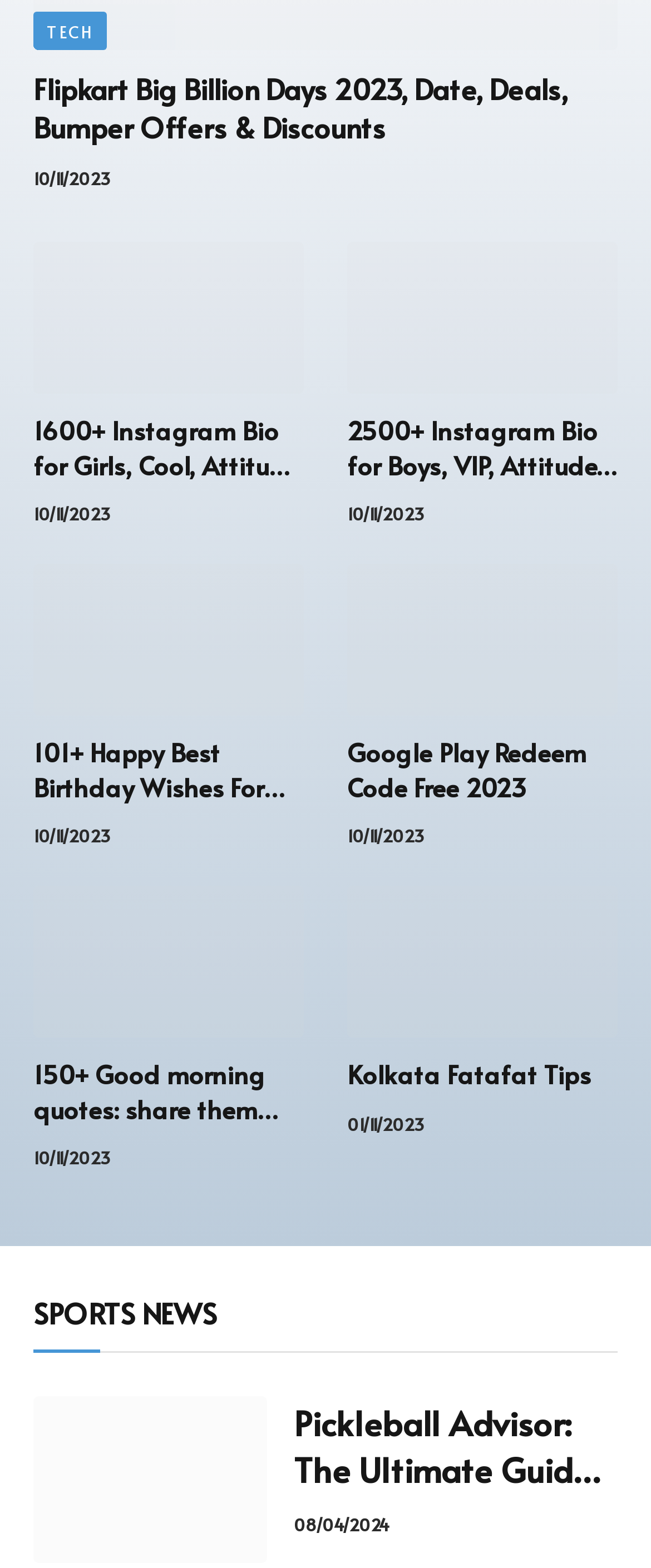Determine the bounding box coordinates for the area that needs to be clicked to fulfill this task: "Explore 'Kolkata Fatafat Tips'". The coordinates must be given as four float numbers between 0 and 1, i.e., [left, top, right, bottom].

[0.533, 0.565, 0.949, 0.662]